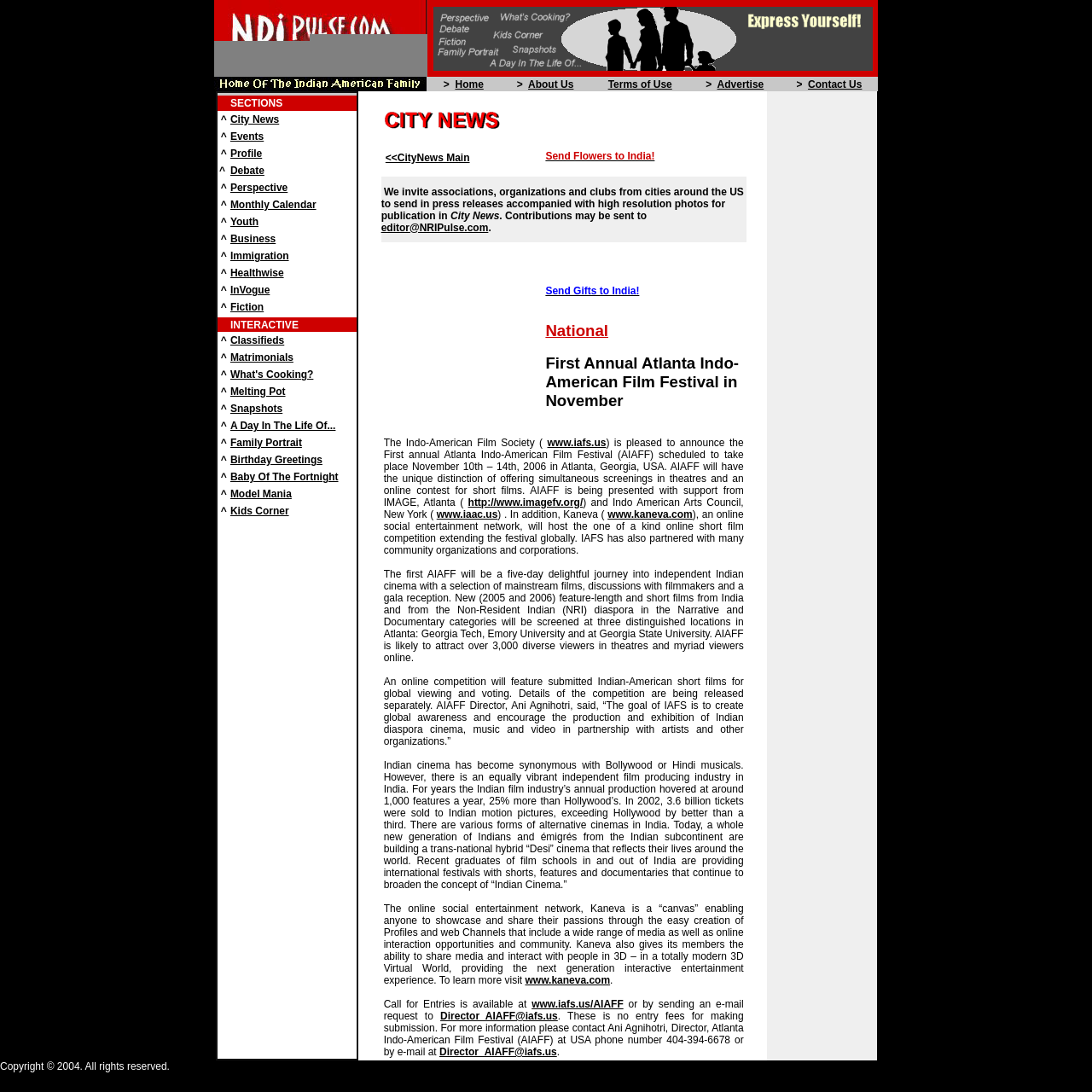Construct a comprehensive caption that outlines the webpage's structure and content.

The webpage is divided into two main sections. The top section contains a logo image on the left and a navigation menu on the right, which includes links to "Home", "About Us", "Terms of Use", "Advertise", and "Contact Us". 

Below the top section, there is a large table that occupies most of the webpage. The table has multiple rows, each containing a category title and a link to a specific section. The categories include "City News", "Events", "Profile", "Debate", "Perspective", "Monthly Calendar", "Youth", "Business", "Immigration", and "Healthwise". Each category has a "^" symbol preceding it, and the links are arranged in a grid-like structure. The table takes up most of the webpage's vertical space, suggesting that it is the main content area.